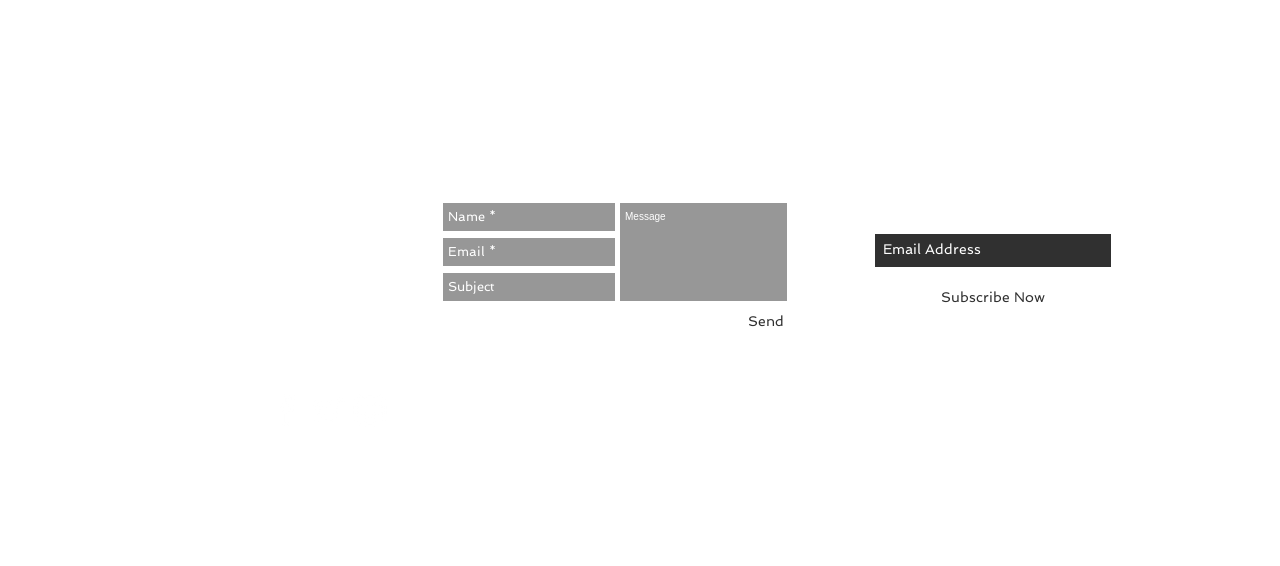What is the purpose of the 'CONTACT US' section?
Give a detailed response to the question by analyzing the screenshot.

The 'CONTACT US' section contains textboxes for name, email, and subject, and a send button, indicating that it is used to send a message to the website owner or administrator.